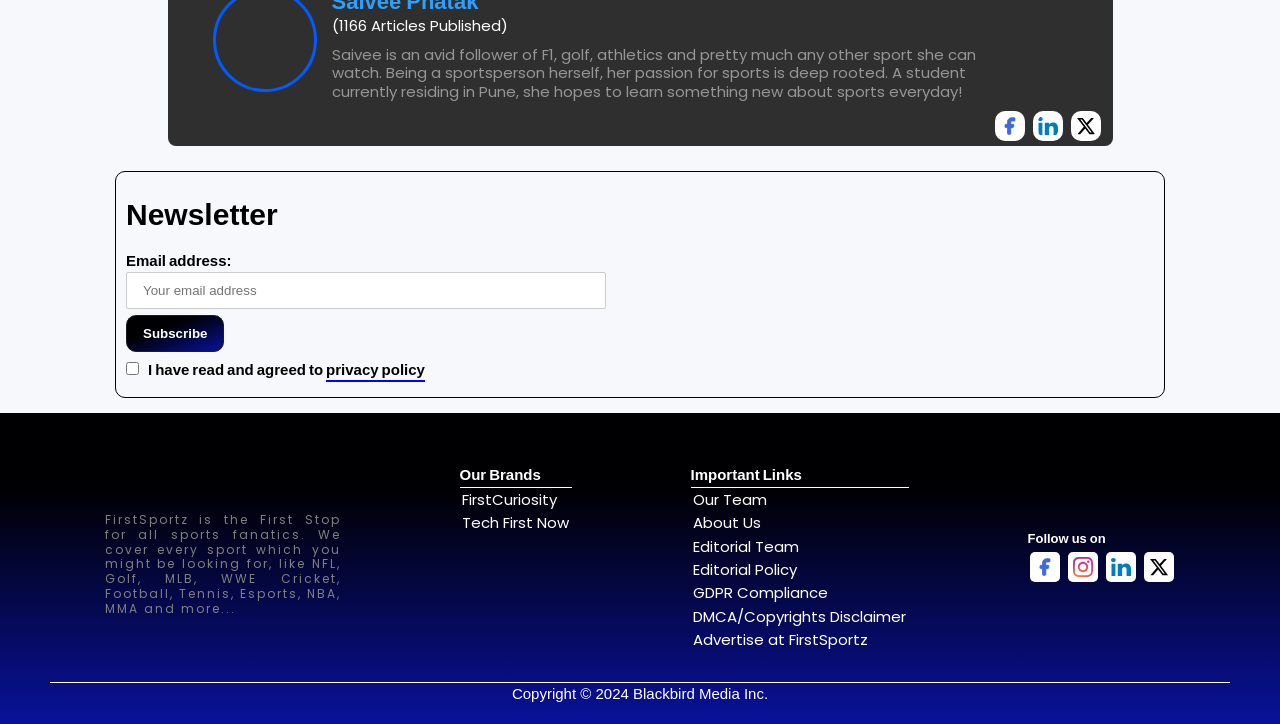Find the bounding box coordinates of the element to click in order to complete the given instruction: "Subscribe to the newsletter."

[0.098, 0.435, 0.175, 0.486]